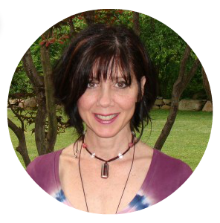Generate a detailed caption that encompasses all aspects of the image.

The image features Linda Armstrong, a certified Law of Attraction life coach known for her engaging approach to helping individuals connect with their inner power and universal energy. In this portrait, she smiles warmly, exuding a sense of confidence and approachability. Dressed in a stylish, deep purple top, she showcases a unique necklace, which adds a personal touch to her appearance. Behind her, a lush green landscape with trees suggests a serene and natural environment, reflecting her holistic approach to coaching. With her passion for guiding clients to harness their thoughts and emotions, Linda aims to inspire transformation and fulfillment in their lives.